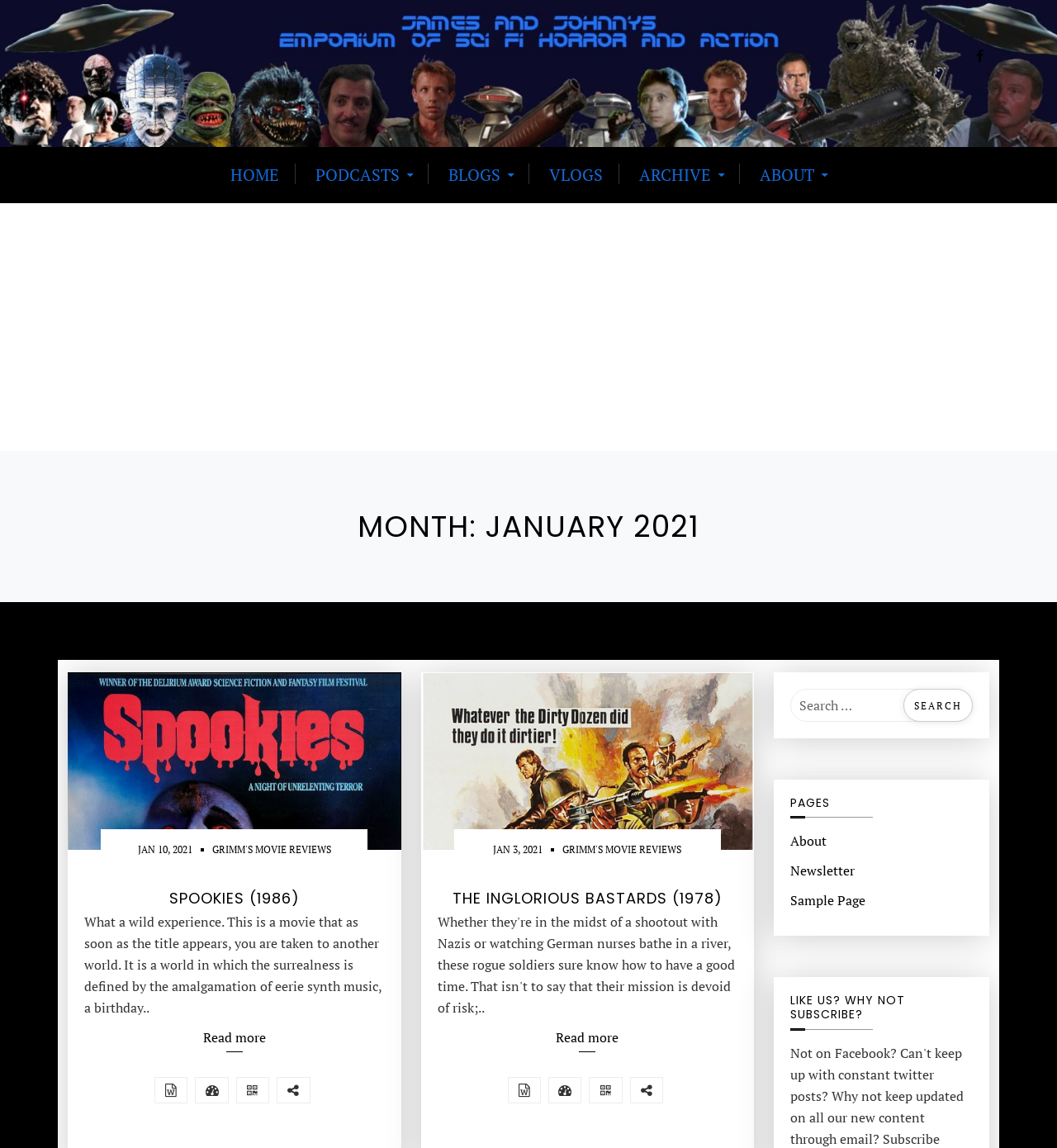Offer a meticulous description of the webpage's structure and content.

This webpage is the January 2021 archive of James and Johnny's Emporium of Sci Fi Horror and Action. At the top, there are seven navigation links: HOME, PODCASTS, BLOGS, VLOGS, ARCHIVE, and ABOUT. Below these links, there is an advertisement iframe that spans almost the entire width of the page.

The main content of the page is divided into two sections. The first section has a heading that reads "MONTH: JANUARY 2021". Below this heading, there are two movie reviews. The first review is for "SPOOKIES (1986)" and includes a link to read more. The second review is for "THE INGLORIOUS BASTARDS (1978)" and also includes a link to read more. Each review has a date stamp, with the first one dated January 10, 2021, and the second one dated January 3, 2021.

To the right of the main content, there is a search bar with a label that reads "Search for:". Below the search bar, there is a heading that reads "PAGES" followed by three links: About, Newsletter, and Sample Page. Further down, there is a heading that reads "LIKE US? WHY NOT SUBSCRIBE?"